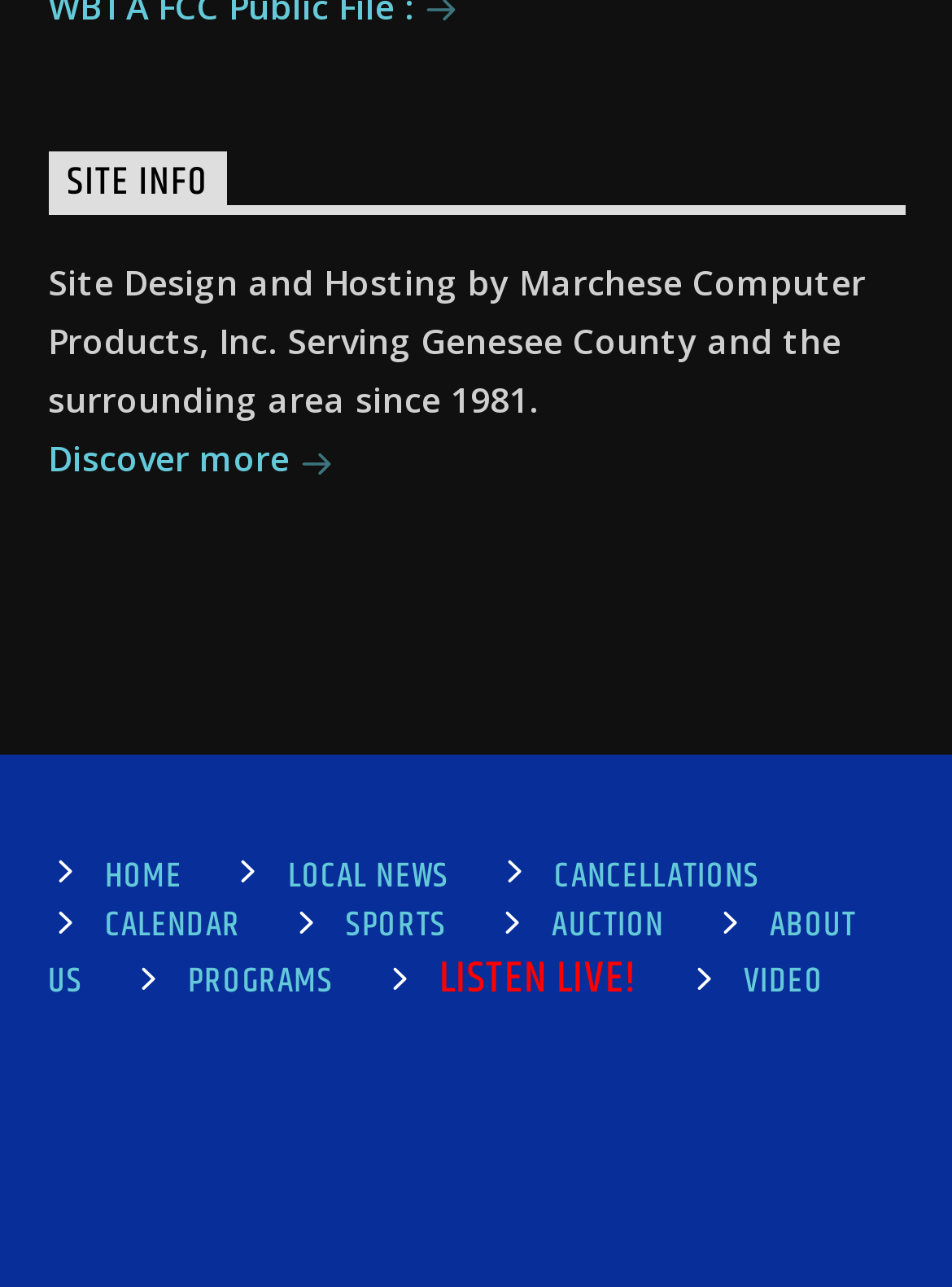Identify the coordinates of the bounding box for the element described below: "Sports". Return the coordinates as four float numbers between 0 and 1: [left, top, right, bottom].

[0.363, 0.698, 0.469, 0.74]